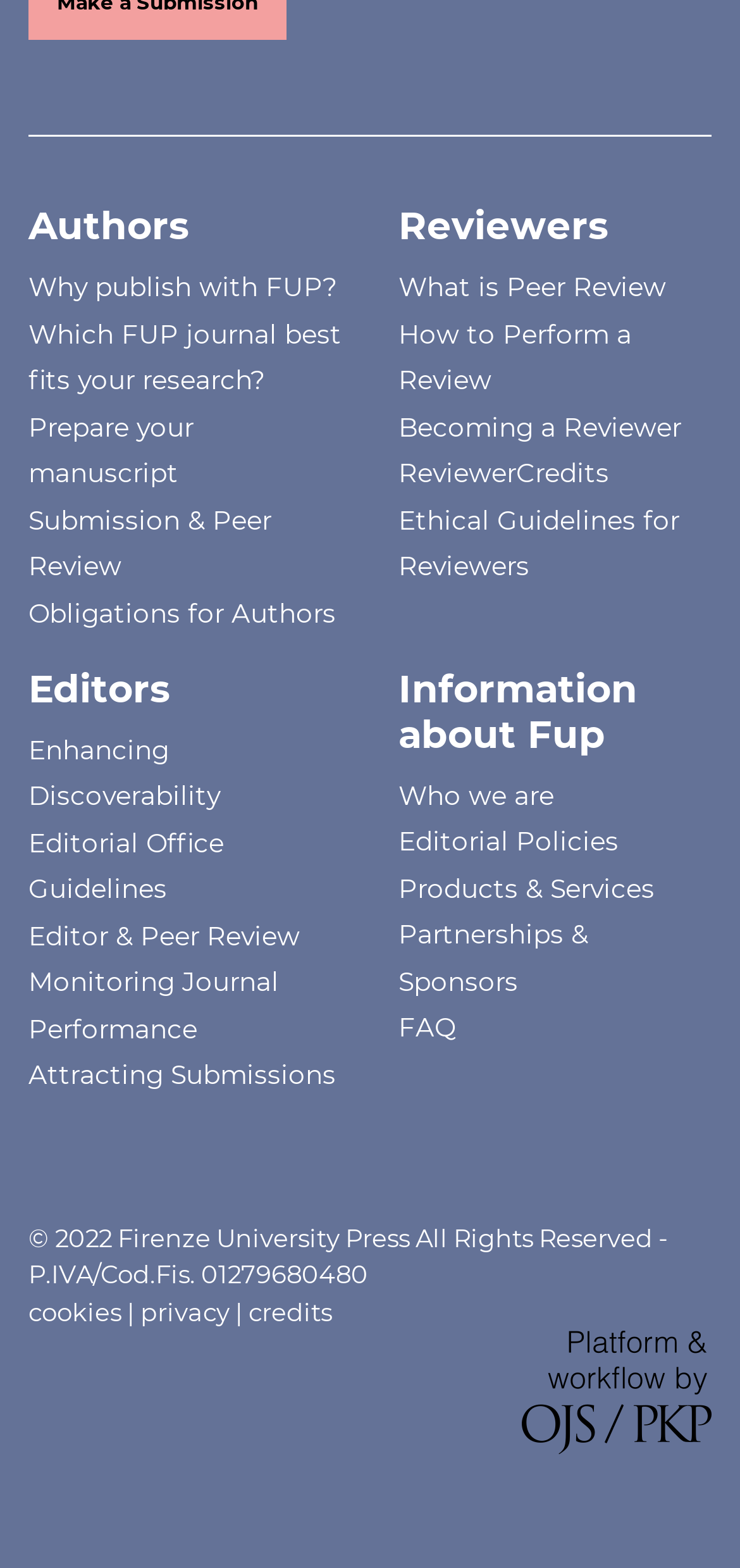Find the bounding box coordinates of the clickable area required to complete the following action: "Find out who FUP is".

[0.538, 0.498, 0.749, 0.517]